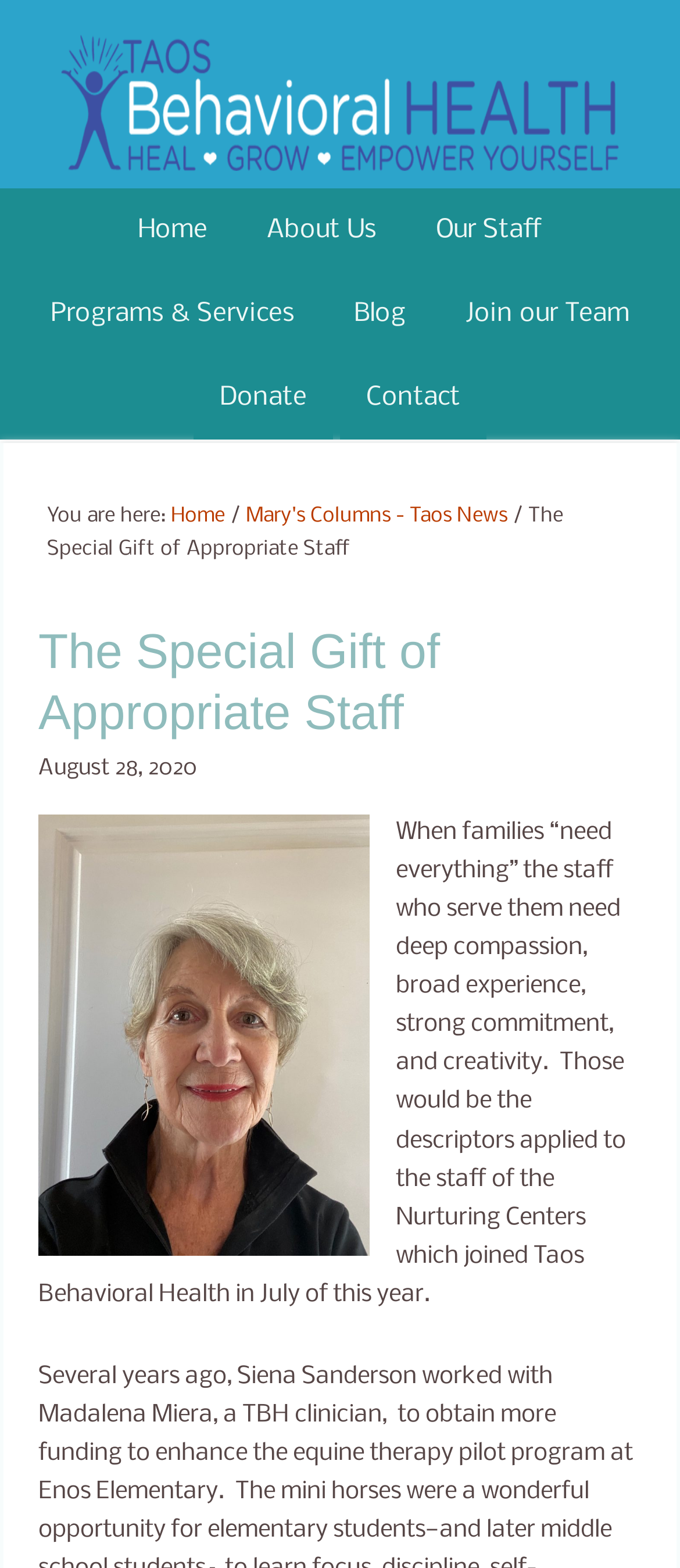What is the current page?
Please answer the question with as much detail and depth as you can.

I determined the current page by looking at the header element which contains the text 'The Special Gift of Appropriate Staff'.